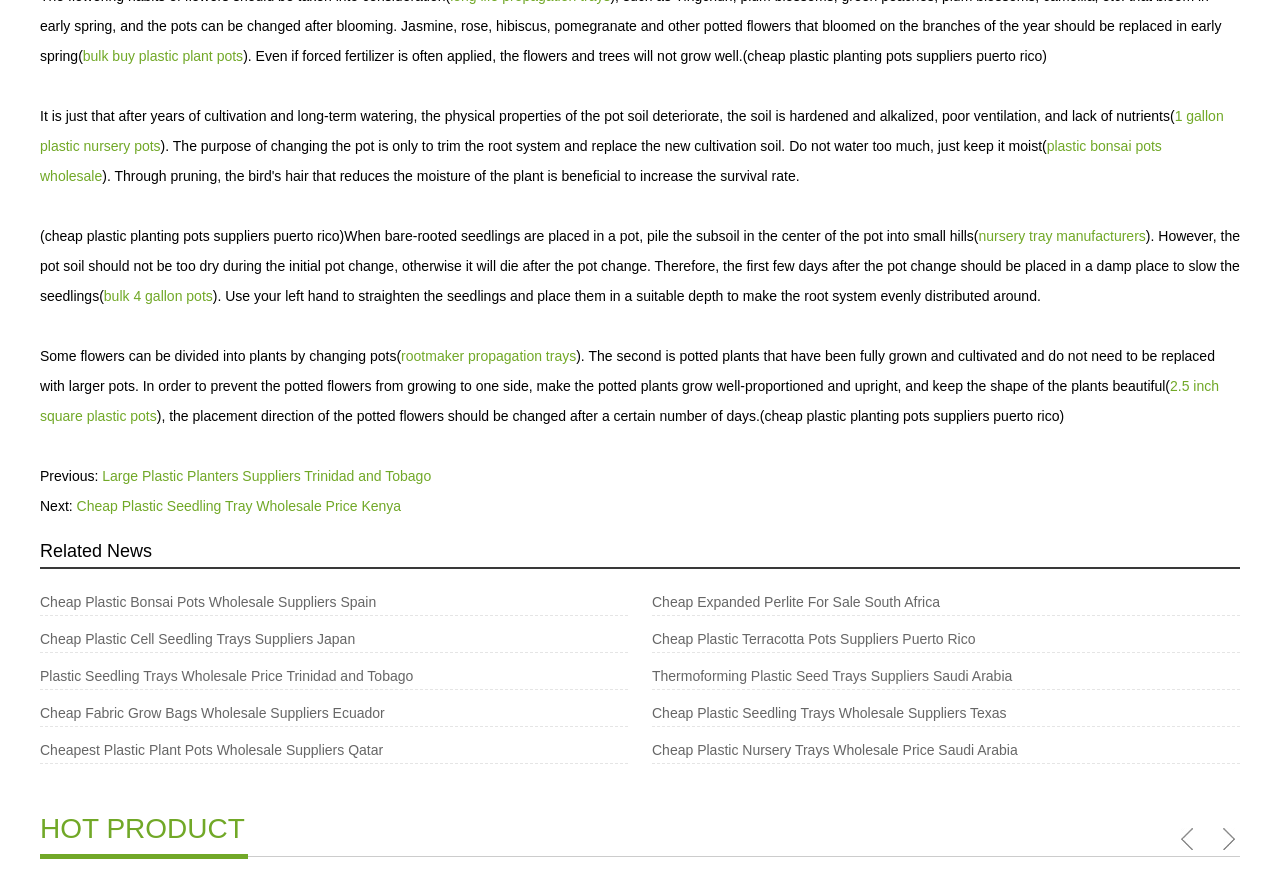Determine the bounding box coordinates for the element that should be clicked to follow this instruction: "click on bulk buy plastic plant pots". The coordinates should be given as four float numbers between 0 and 1, in the format [left, top, right, bottom].

[0.065, 0.055, 0.19, 0.073]